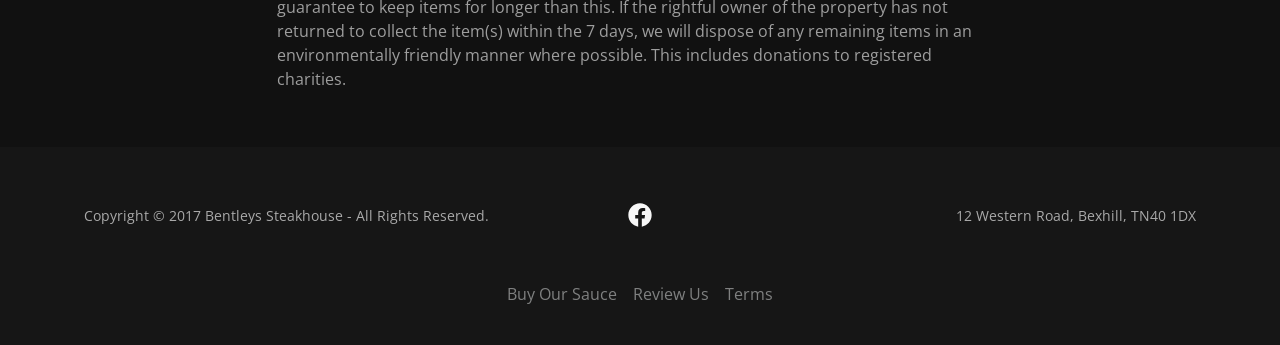Provide the bounding box coordinates of the HTML element this sentence describes: "Review Us". The bounding box coordinates consist of four float numbers between 0 and 1, i.e., [left, top, right, bottom].

[0.488, 0.798, 0.56, 0.908]